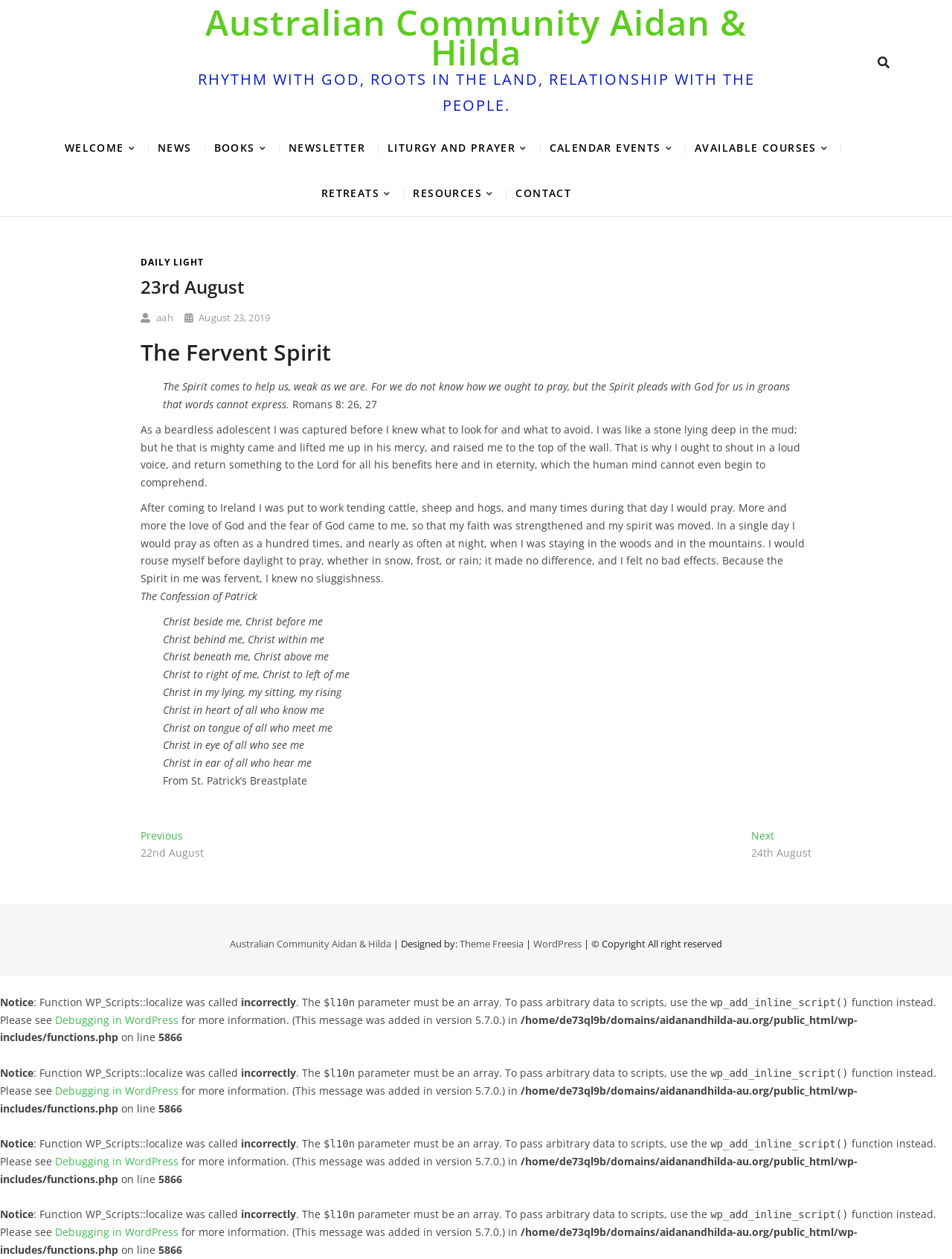How many links are there in the main menu?
Based on the visual content, answer with a single word or a brief phrase.

9